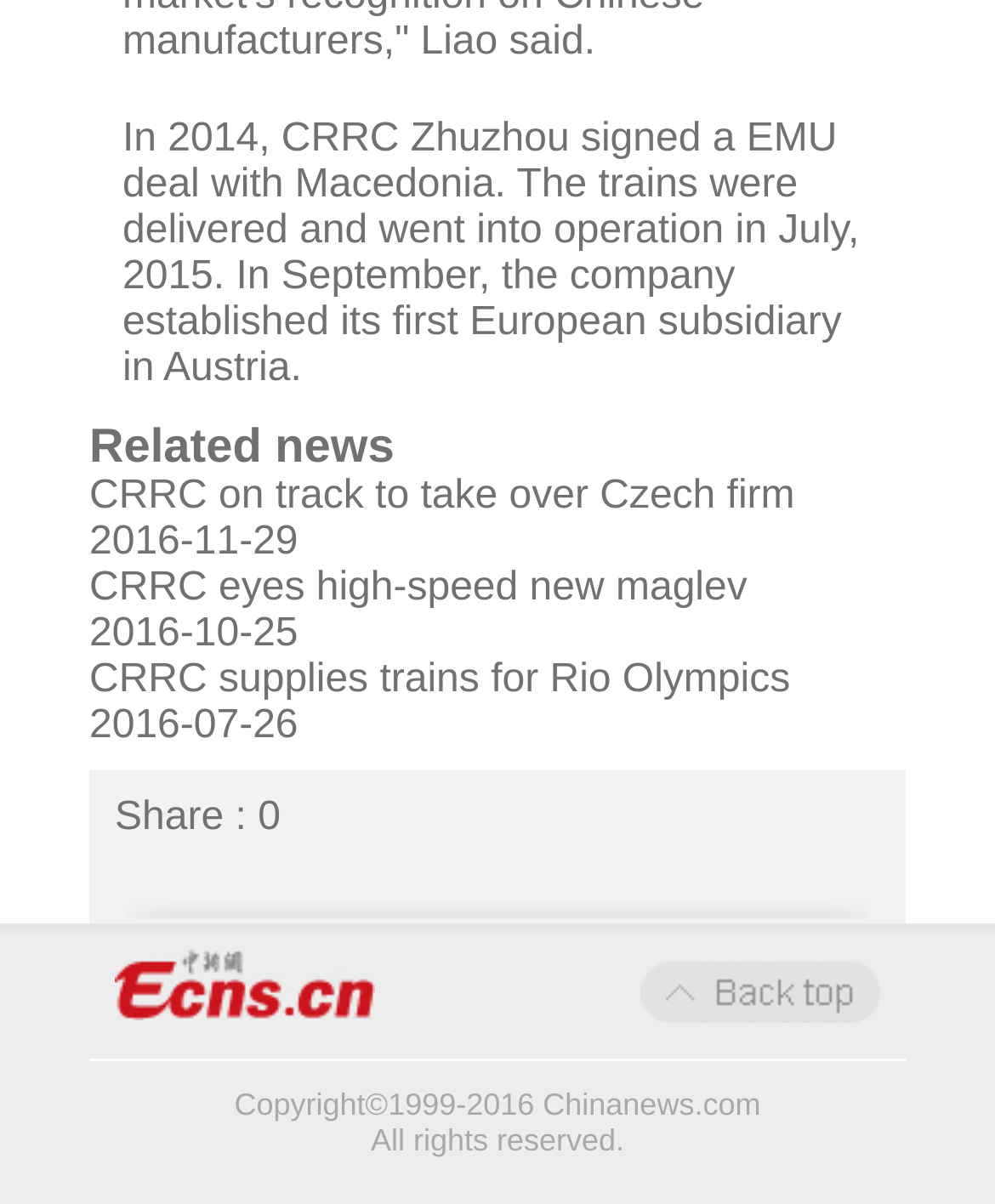Please determine the bounding box coordinates for the UI element described here. Use the format (top-left x, top-left y, bottom-right x, bottom-right y) with values bounded between 0 and 1: CRRC eyes high-speed new maglev

[0.09, 0.47, 0.751, 0.506]